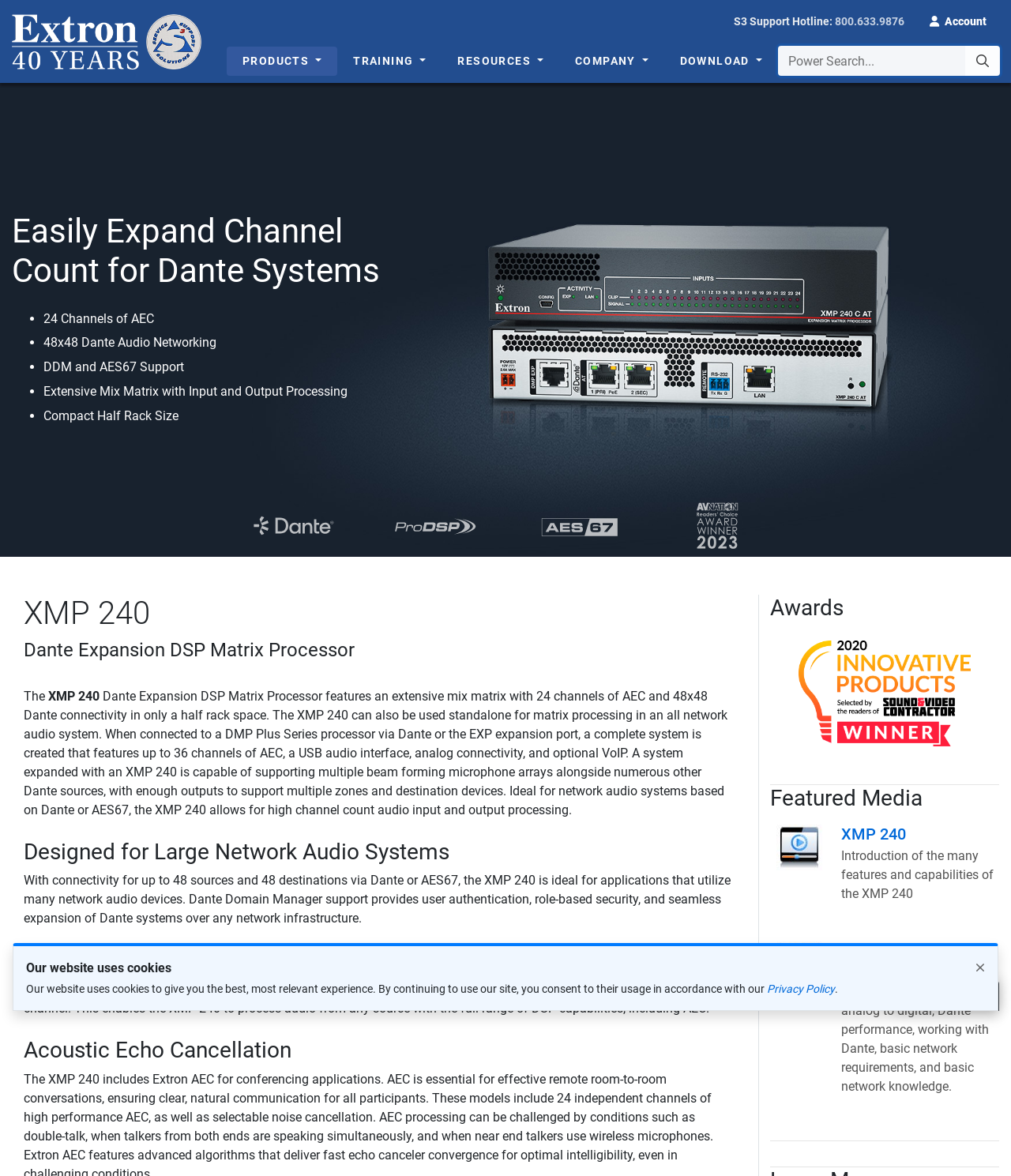How many channels of AEC are supported?
Carefully examine the image and provide a detailed answer to the question.

The number of channels of AEC supported can be found in the list of features, which is located in the main content area of the webpage. The list item '24 Channels of AEC' indicates that the product supports 24 channels of AEC.